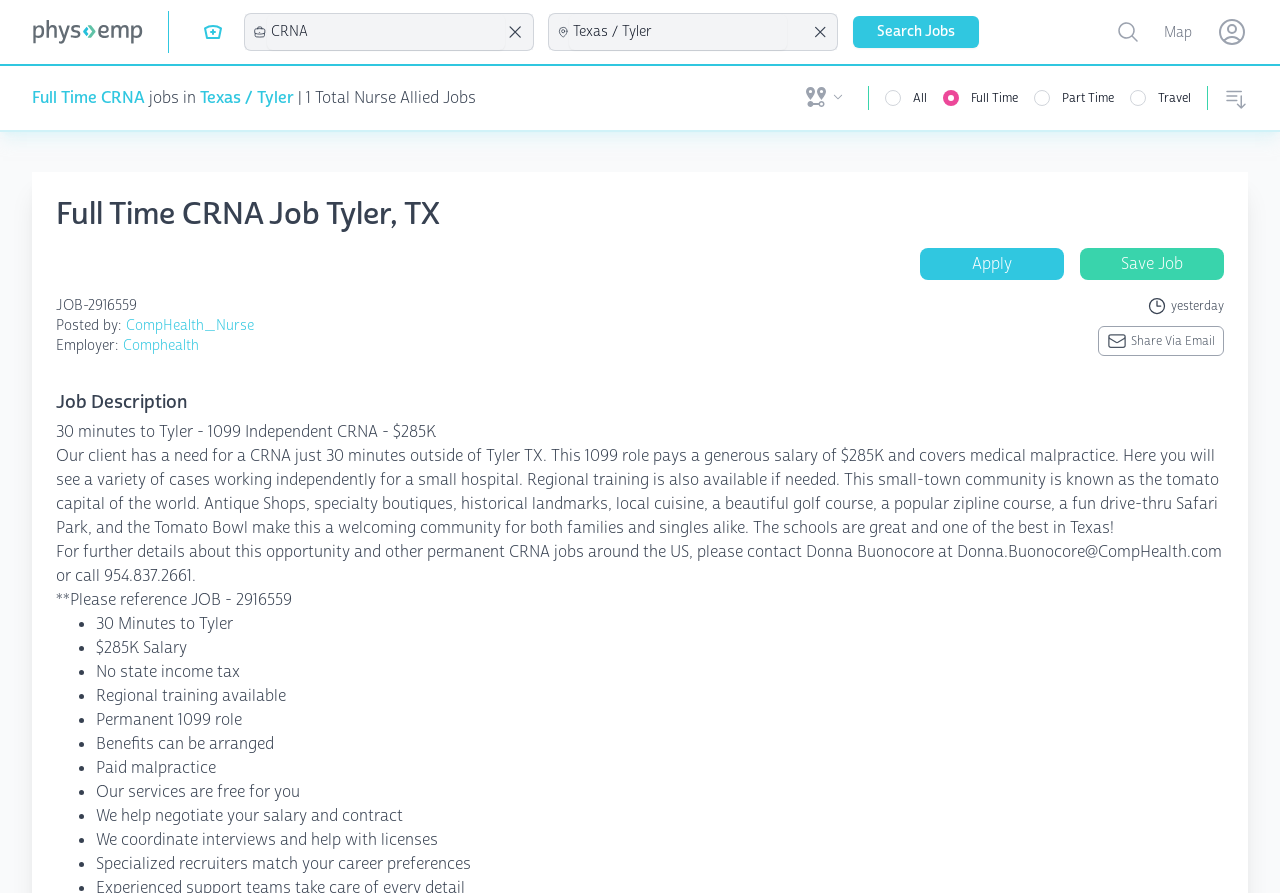Provide the bounding box coordinates of the area you need to click to execute the following instruction: "Share Via Email".

[0.858, 0.365, 0.956, 0.399]